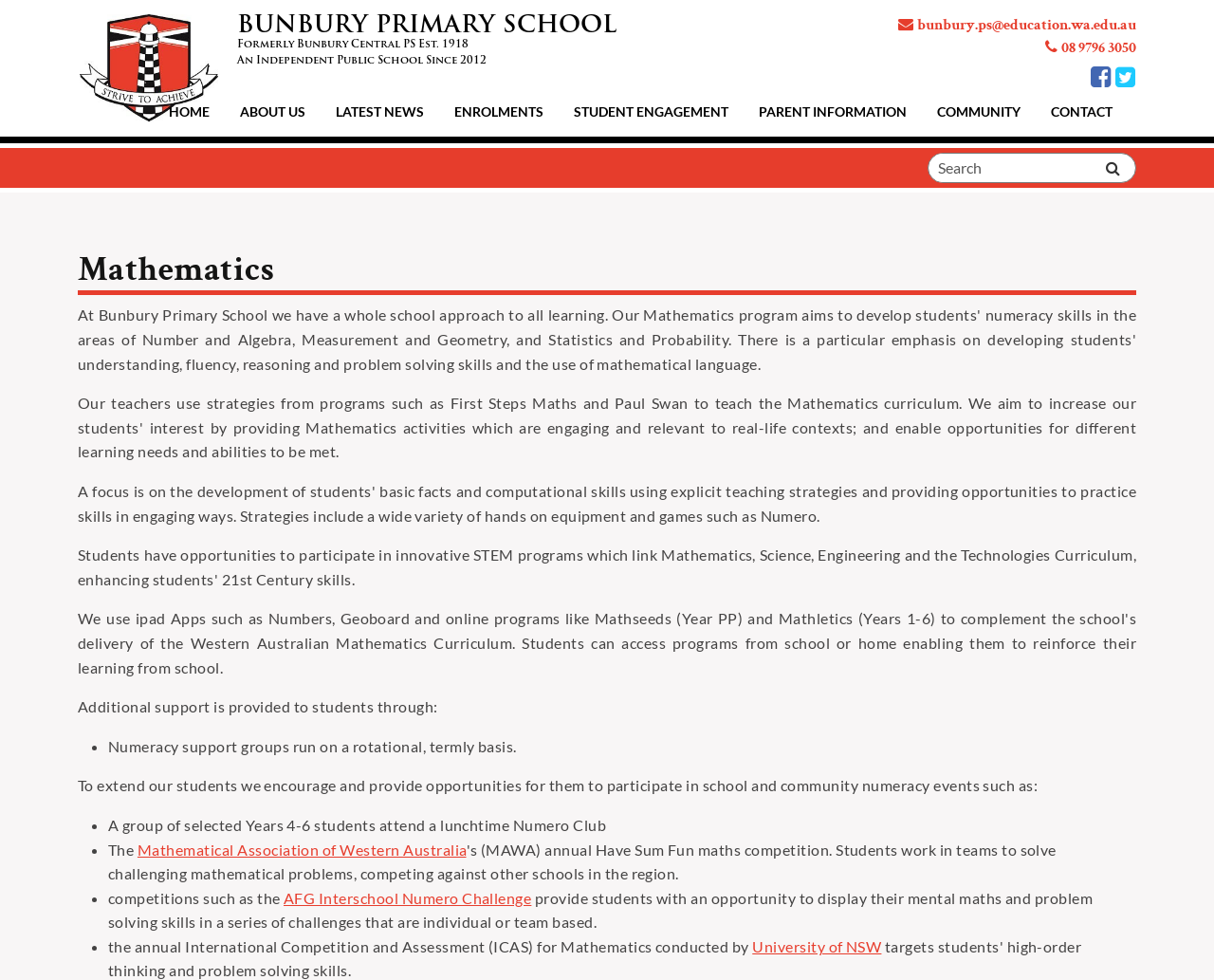Find the bounding box coordinates of the element to click in order to complete the given instruction: "Visit the Mathematical Association of Western Australia website."

[0.113, 0.857, 0.384, 0.876]